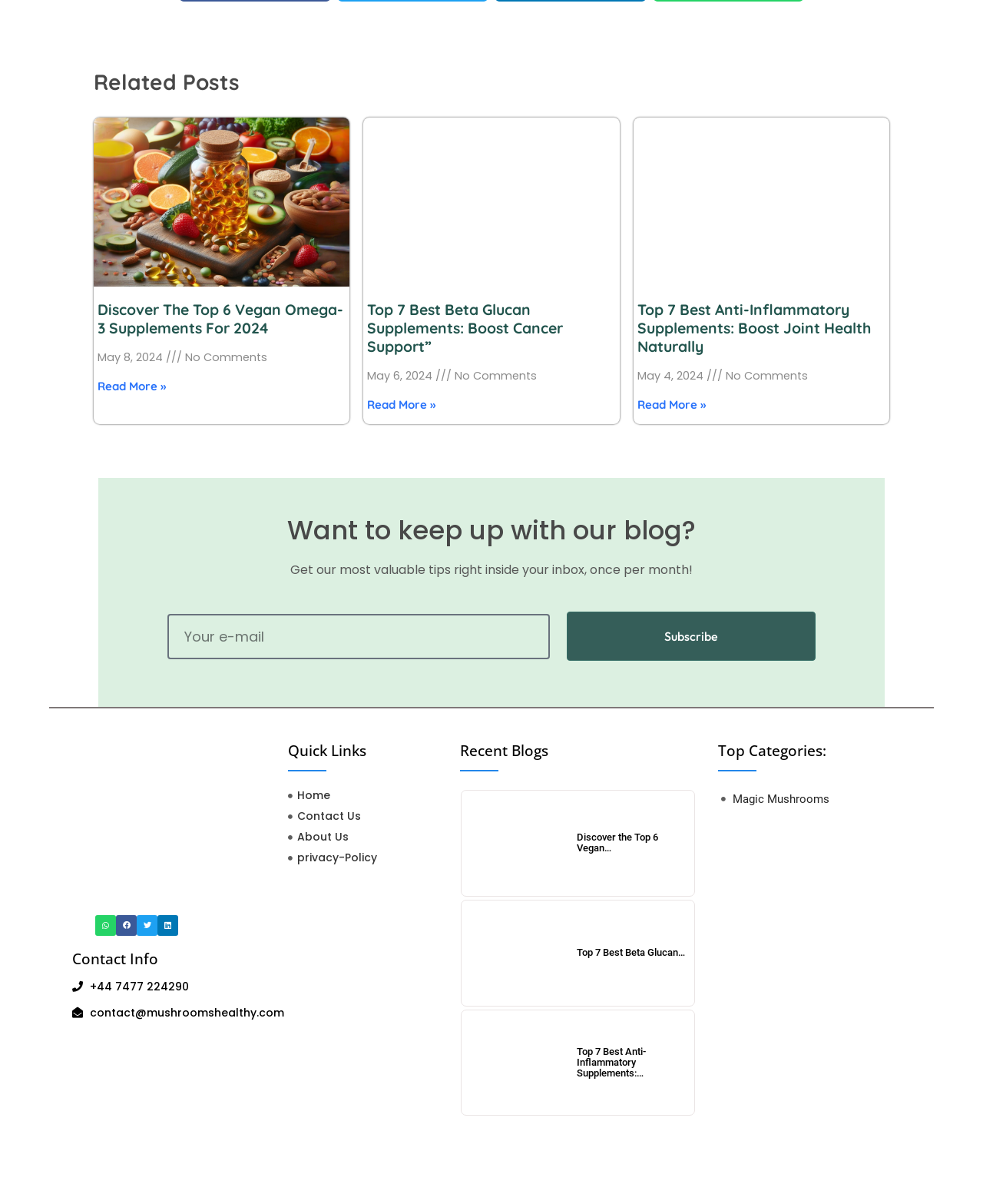Find the bounding box coordinates of the element you need to click on to perform this action: 'Read more about Discover the Top 6 Vegan Omega-3 Supplements for 2024'. The coordinates should be represented by four float values between 0 and 1, in the format [left, top, right, bottom].

[0.099, 0.314, 0.168, 0.327]